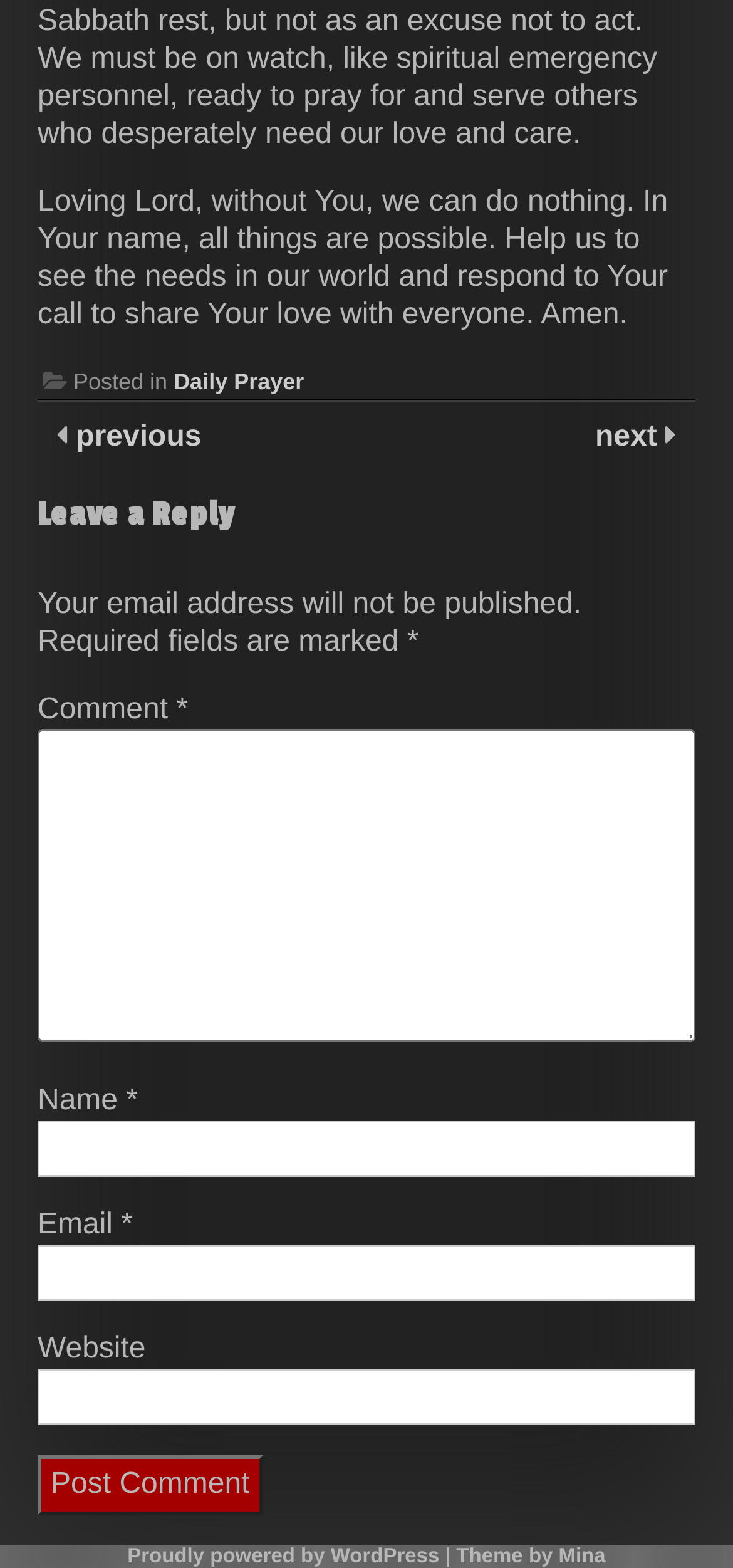Provide a brief response to the question below using one word or phrase:
What is the function of the 'previous' and 'next' buttons?

Navigation